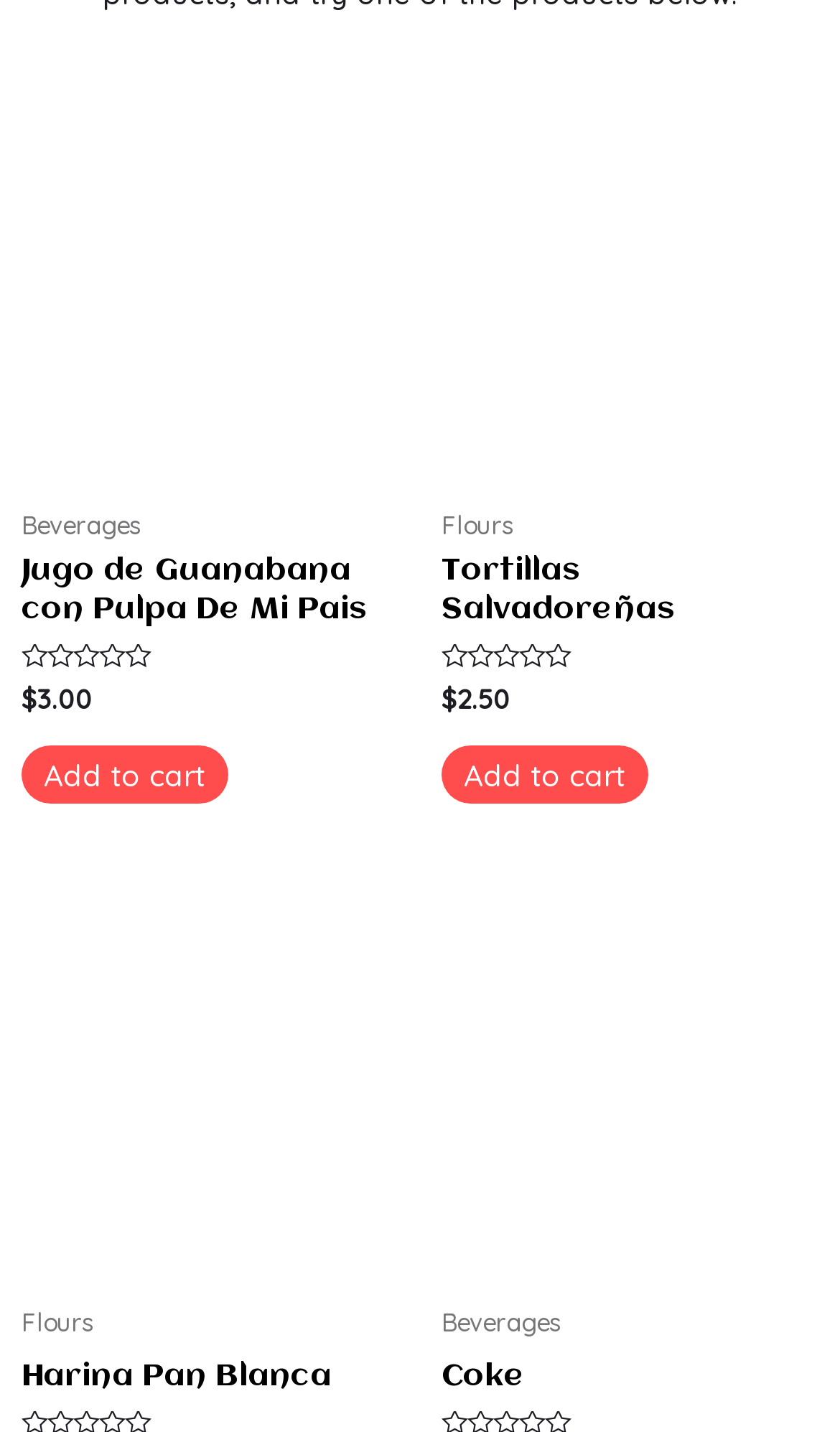Give a one-word or short phrase answer to this question: 
What category does Coke belong to?

Beverages